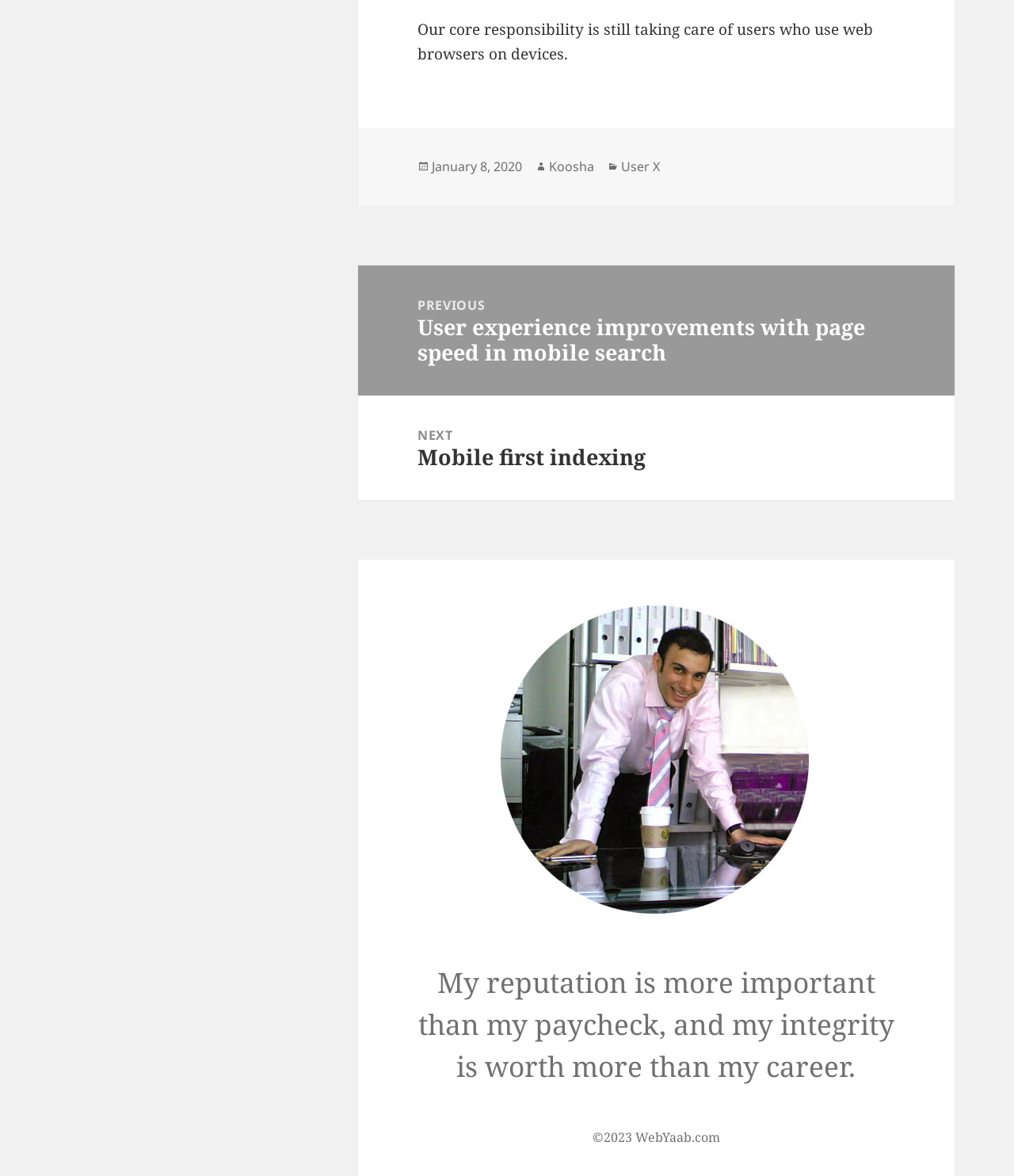Please give a succinct answer using a single word or phrase:
What is the date of the post?

January 8, 2020